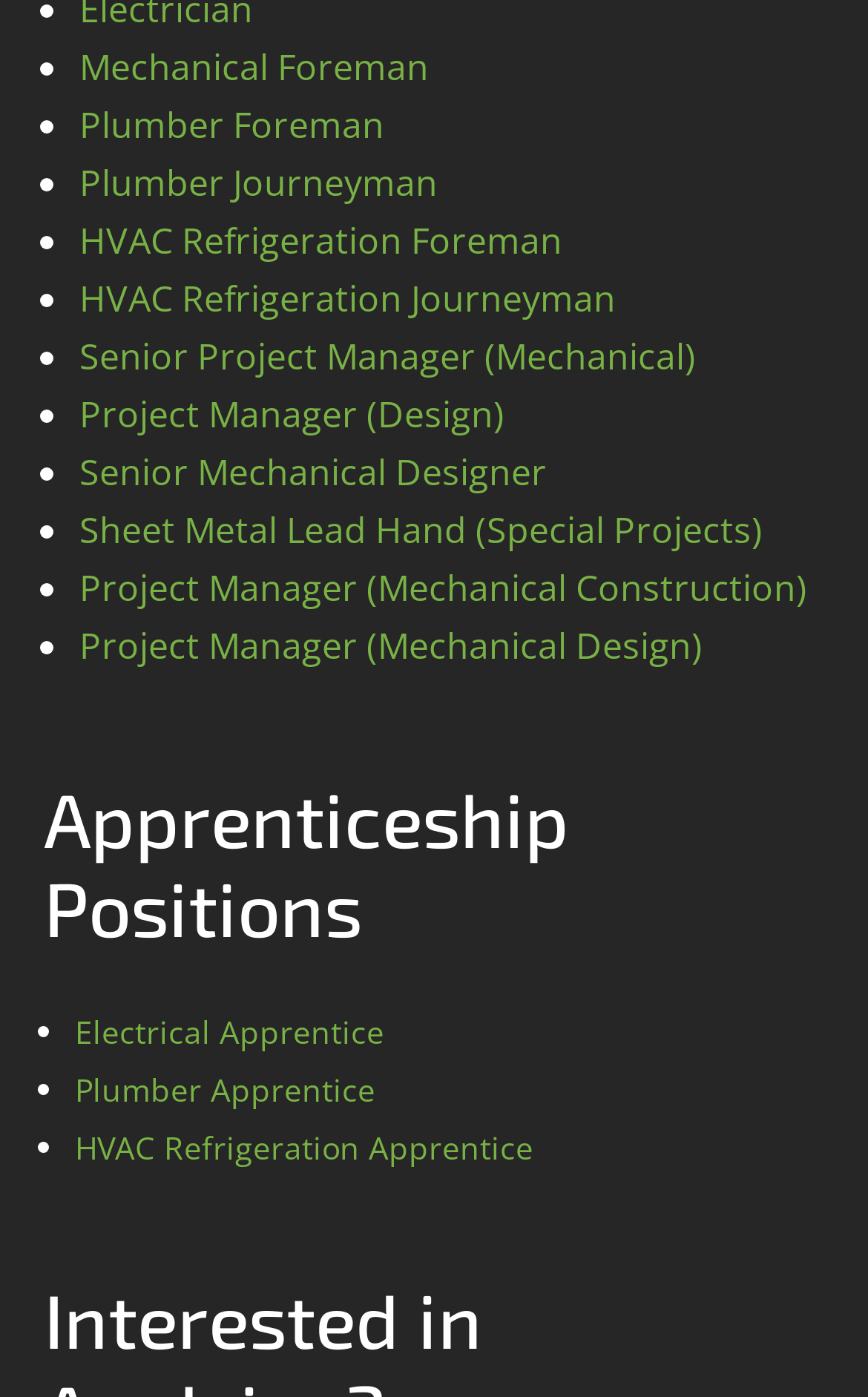Answer the question with a brief word or phrase:
What is the last job position listed?

Project Manager (Mechanical Design)